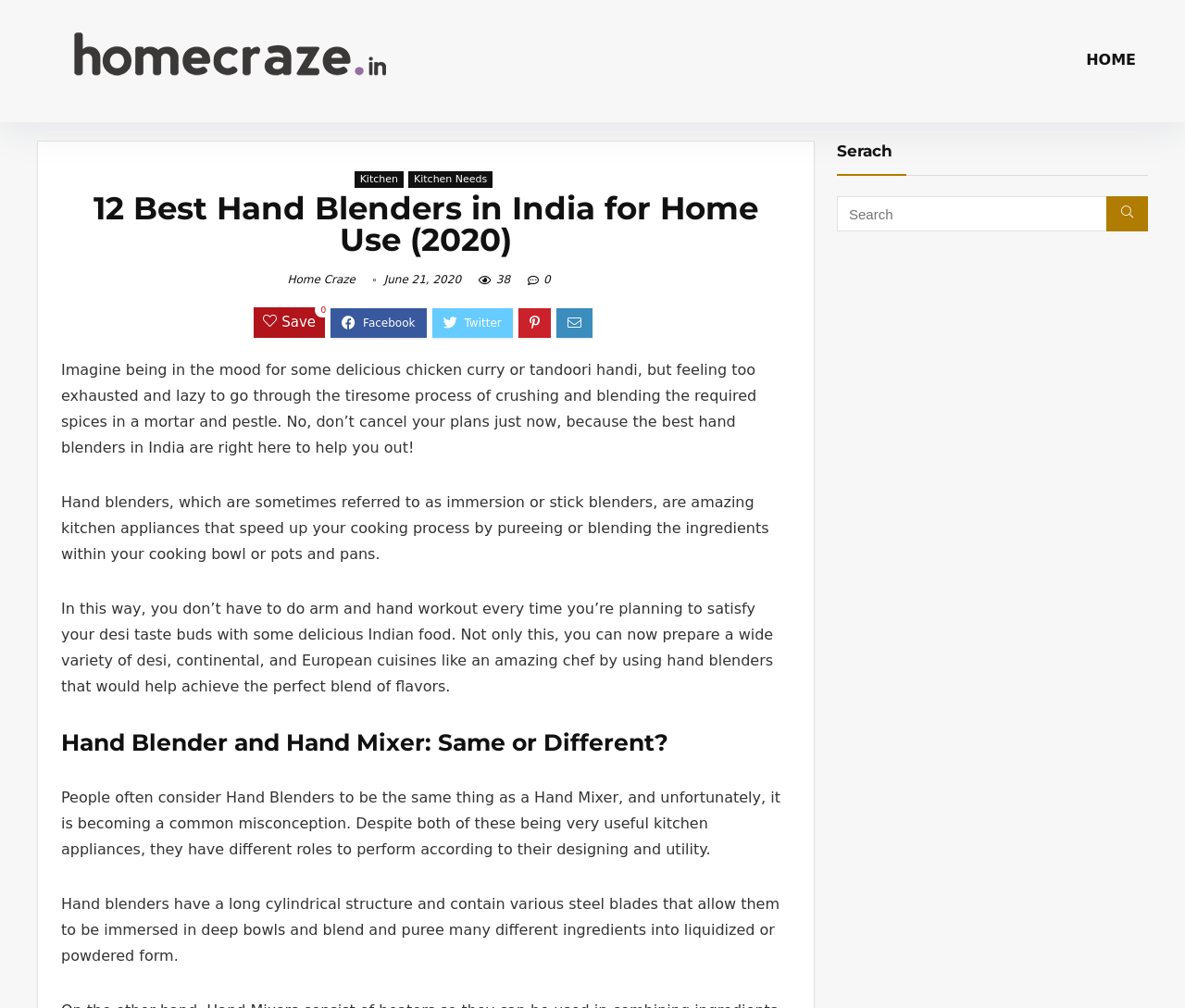Locate the primary heading on the webpage and return its text.

12 Best Hand Blenders in India for Home Use (2020)